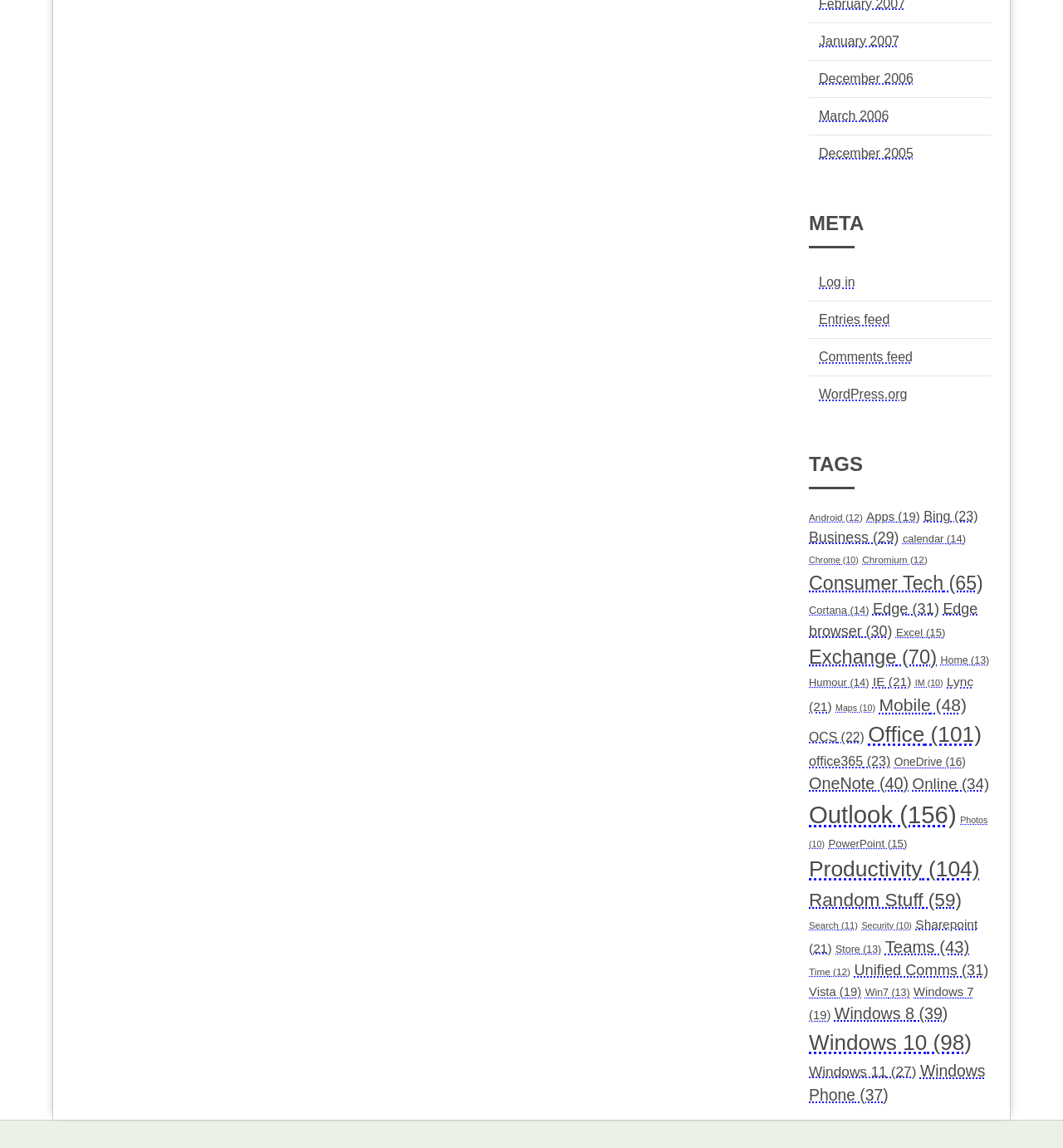Determine the bounding box coordinates of the target area to click to execute the following instruction: "Search for something."

None